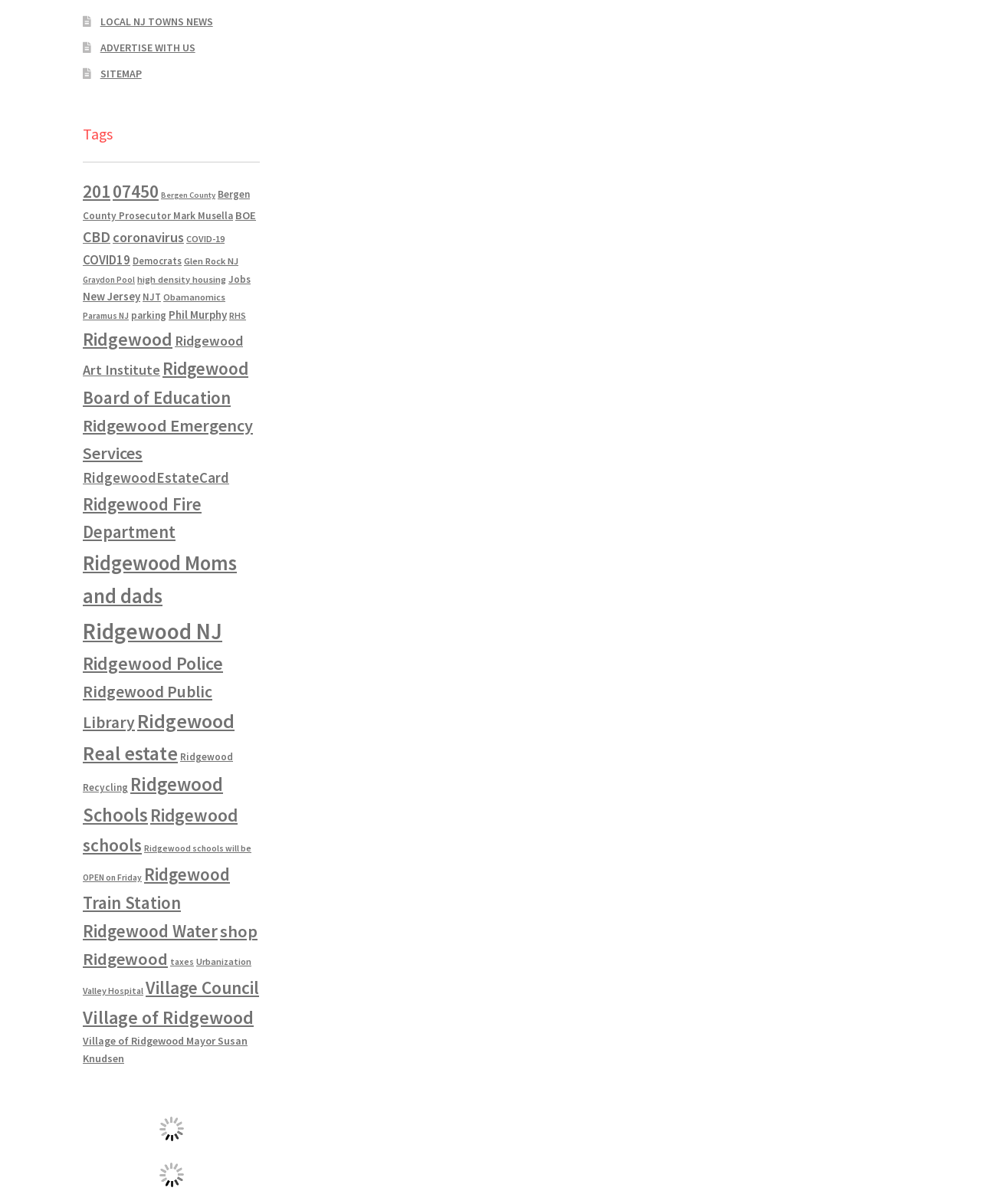Identify the bounding box coordinates of the clickable region to carry out the given instruction: "View Ridgewood NJ news".

[0.084, 0.512, 0.227, 0.536]